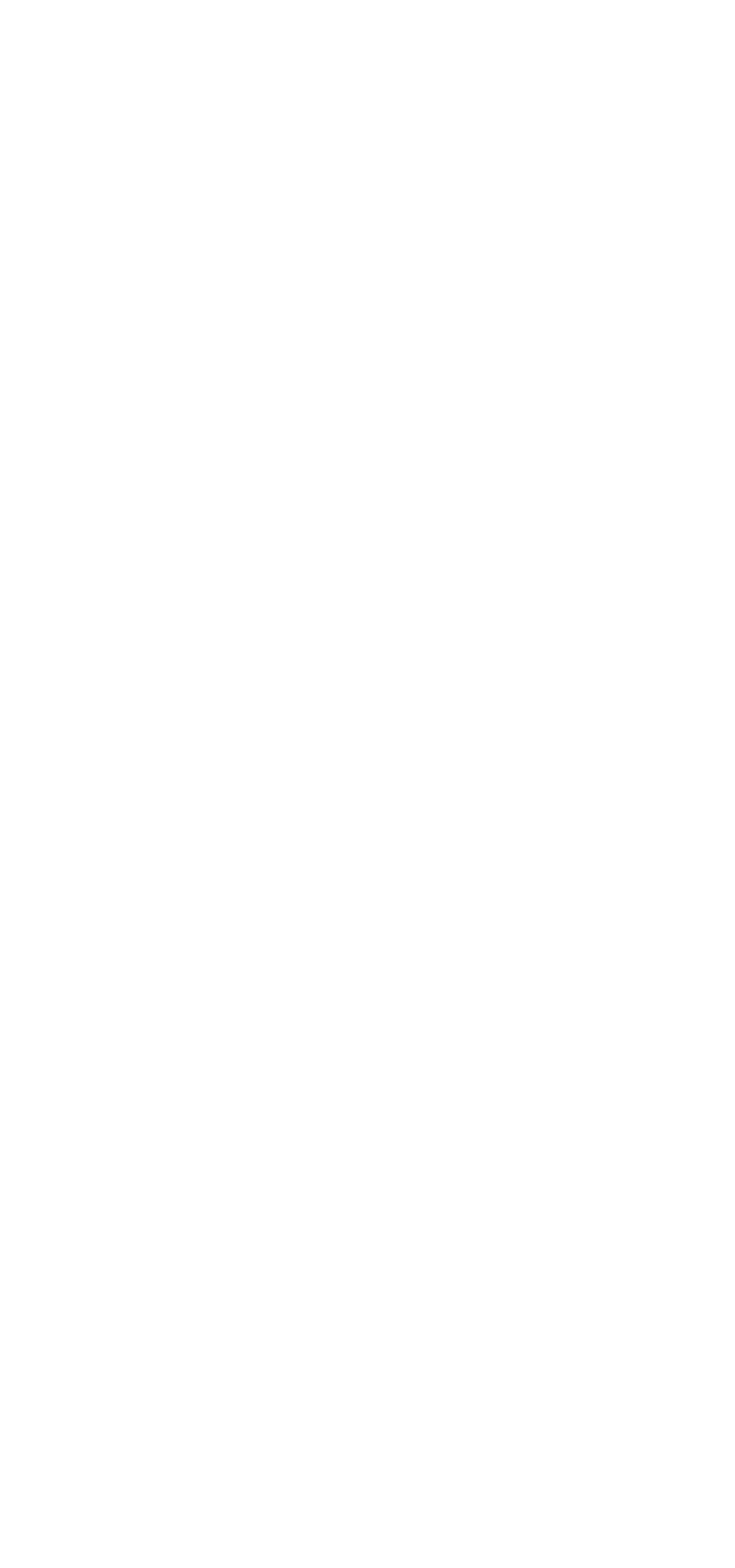Please find the bounding box coordinates of the clickable region needed to complete the following instruction: "Get Started". The bounding box coordinates must consist of four float numbers between 0 and 1, i.e., [left, top, right, bottom].

[0.1, 0.799, 0.387, 0.845]